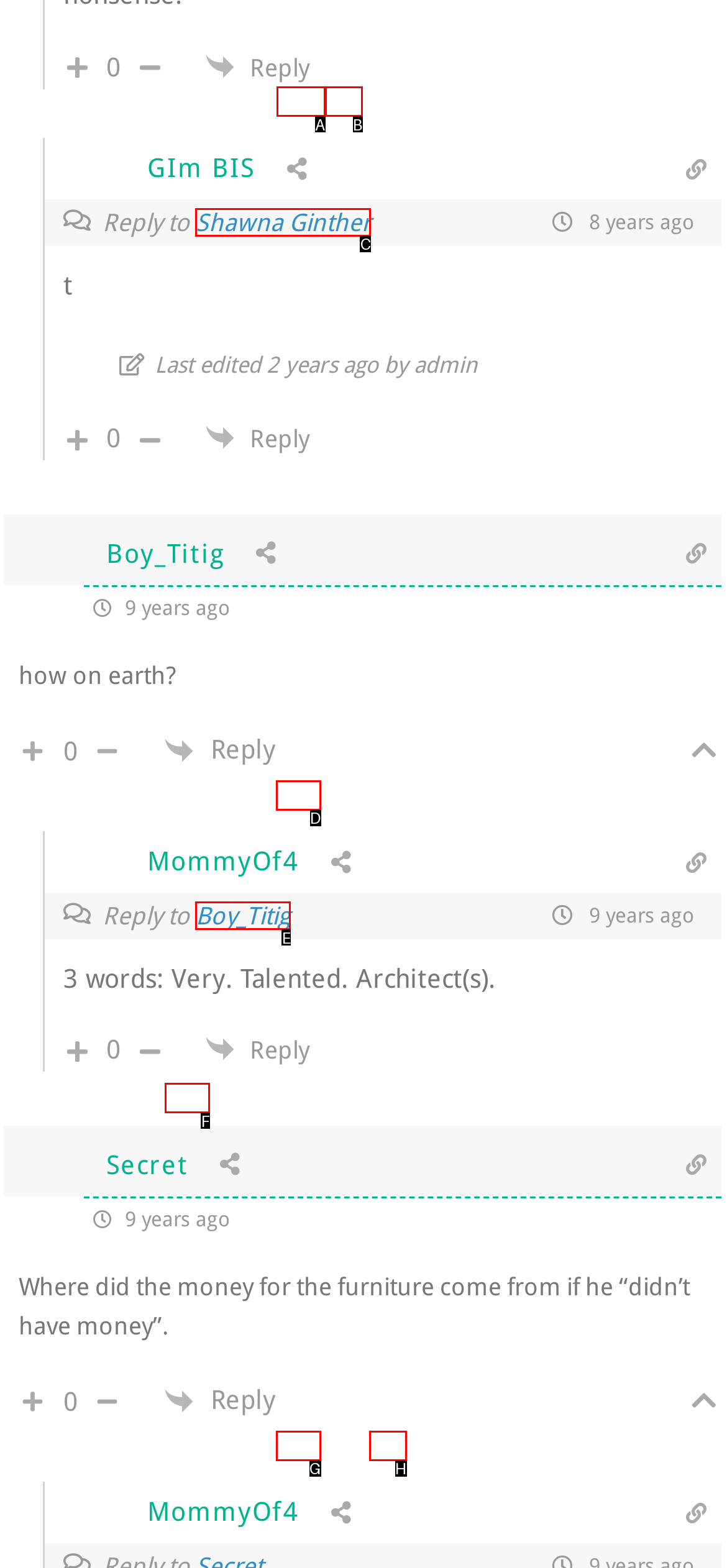Please provide the letter of the UI element that best fits the following description: Boy_Titig
Respond with the letter from the given choices only.

E